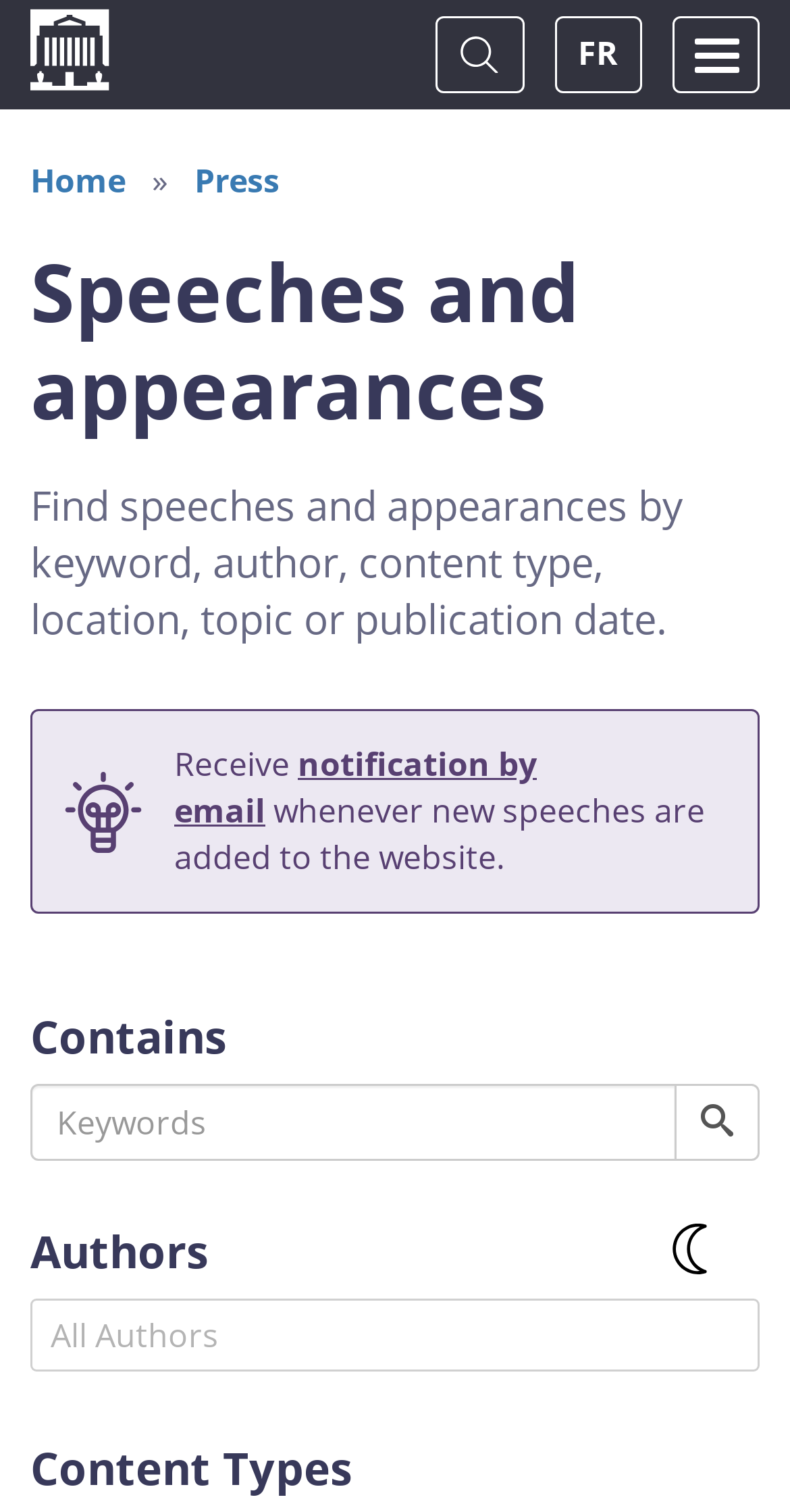Identify the bounding box coordinates of the element that should be clicked to fulfill this task: "Search by keywords". The coordinates should be provided as four float numbers between 0 and 1, i.e., [left, top, right, bottom].

[0.038, 0.717, 0.856, 0.768]